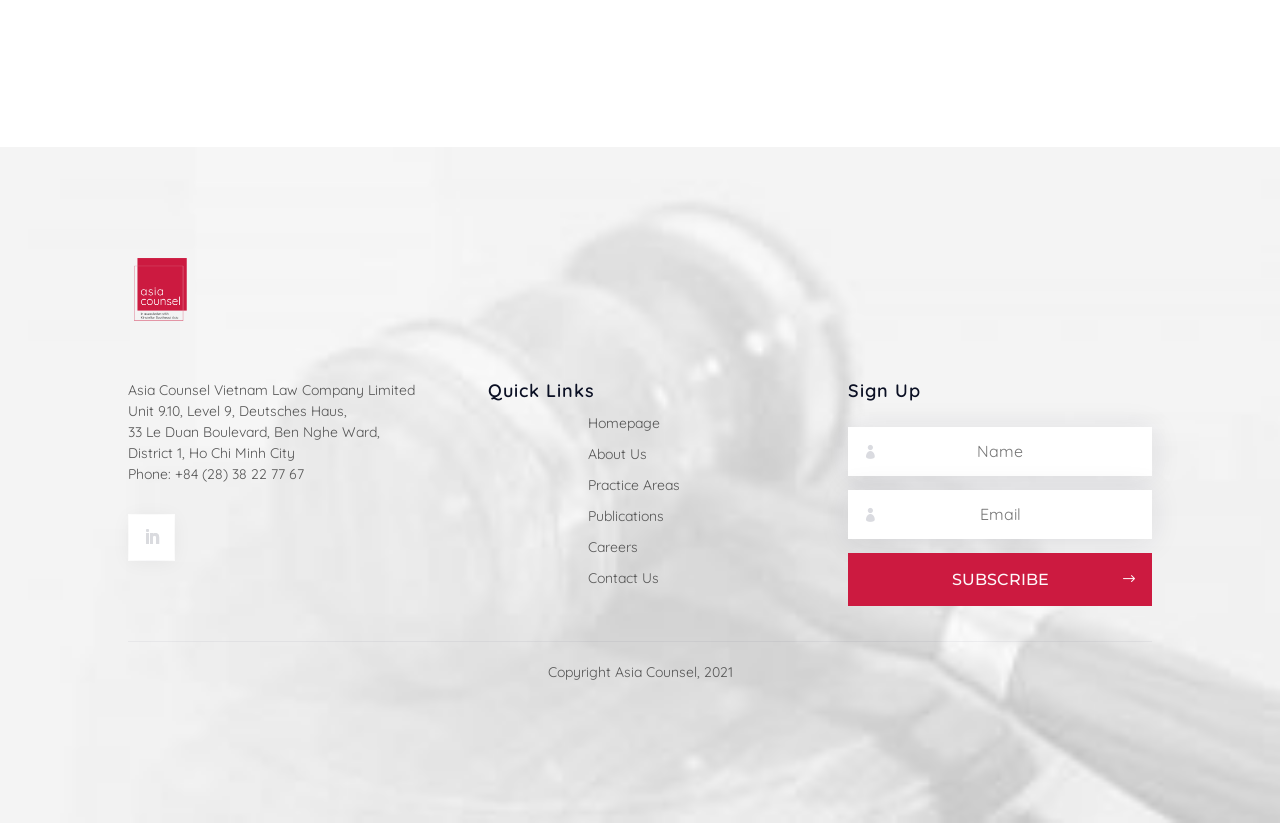Determine the bounding box coordinates of the clickable region to follow the instruction: "Click the logo".

[0.086, 0.307, 0.164, 0.397]